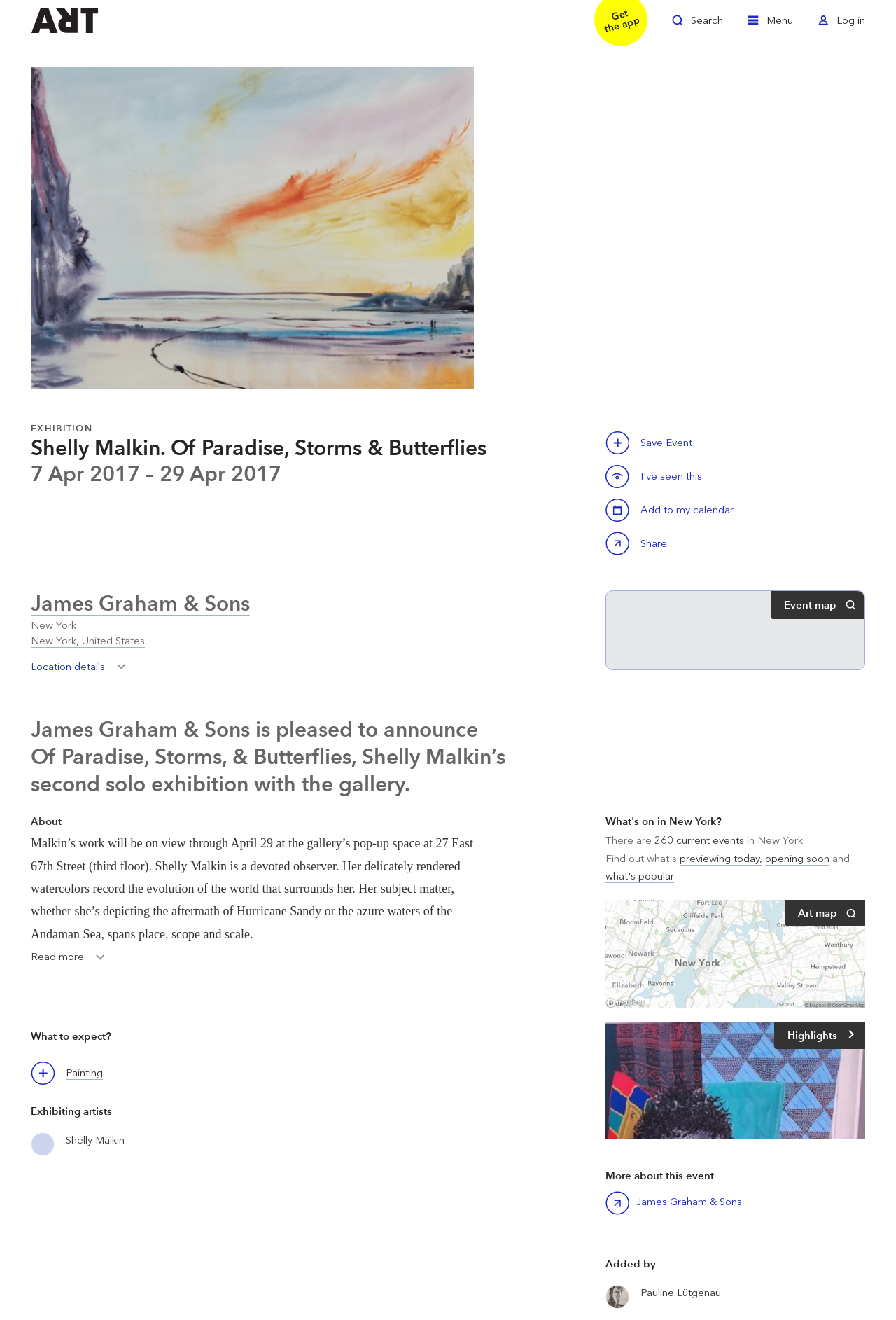Using the information from the screenshot, answer the following question thoroughly:
Where is the exhibition taking place?

The answer can be found in the link 'New York New York, United States' which is located below the heading 'James Graham & Sons'.